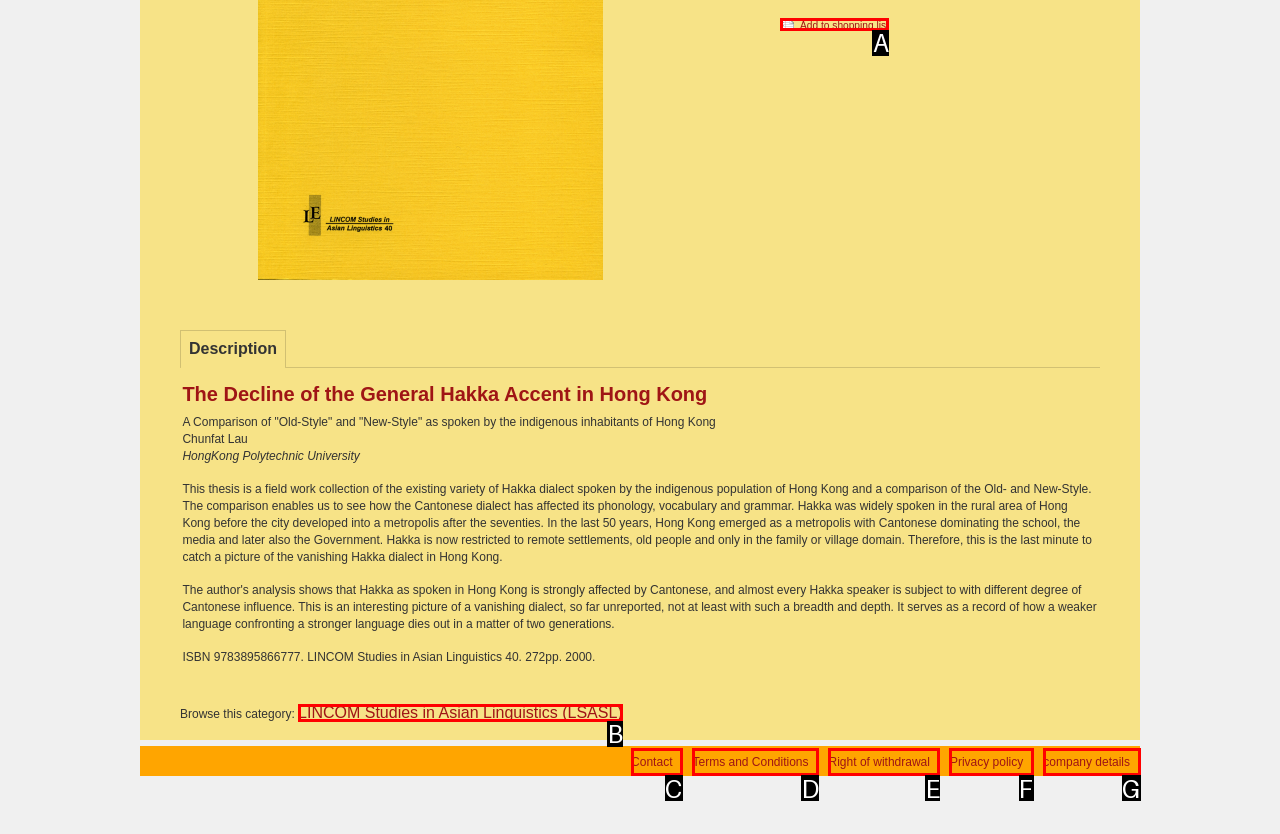Pick the HTML element that corresponds to the description: value="Add to shopping list"
Answer with the letter of the correct option from the given choices directly.

A